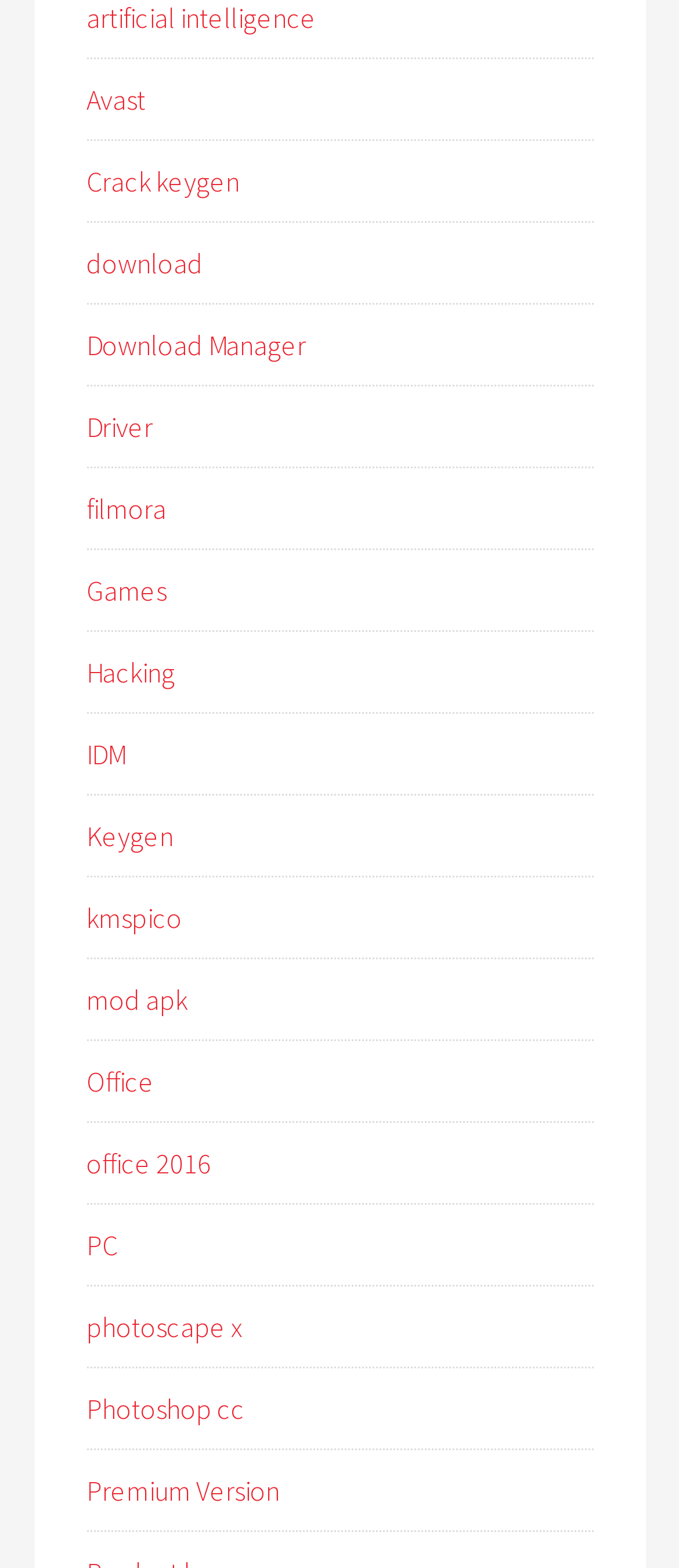Determine the bounding box coordinates of the UI element described below. Use the format (top-left x, top-left y, bottom-right x, bottom-right y) with floating point numbers between 0 and 1: Premium Version

[0.127, 0.94, 0.412, 0.962]